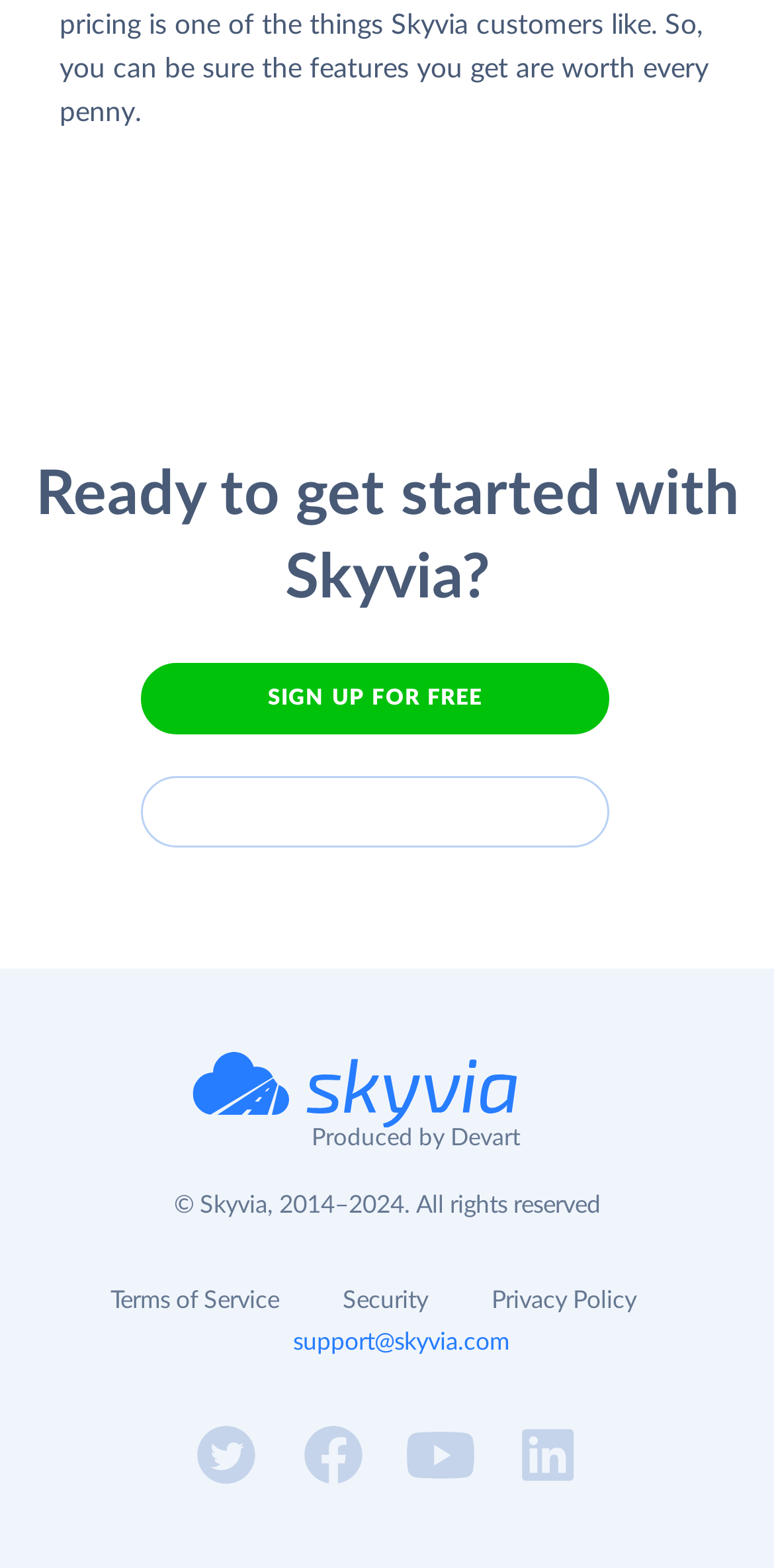What is the support email address mentioned on the webpage?
Give a detailed and exhaustive answer to the question.

The support email address mentioned on the webpage is 'support@skyvia.com', which can be used to contact the support team for any queries or issues related to the service or product offered by Skyvia.